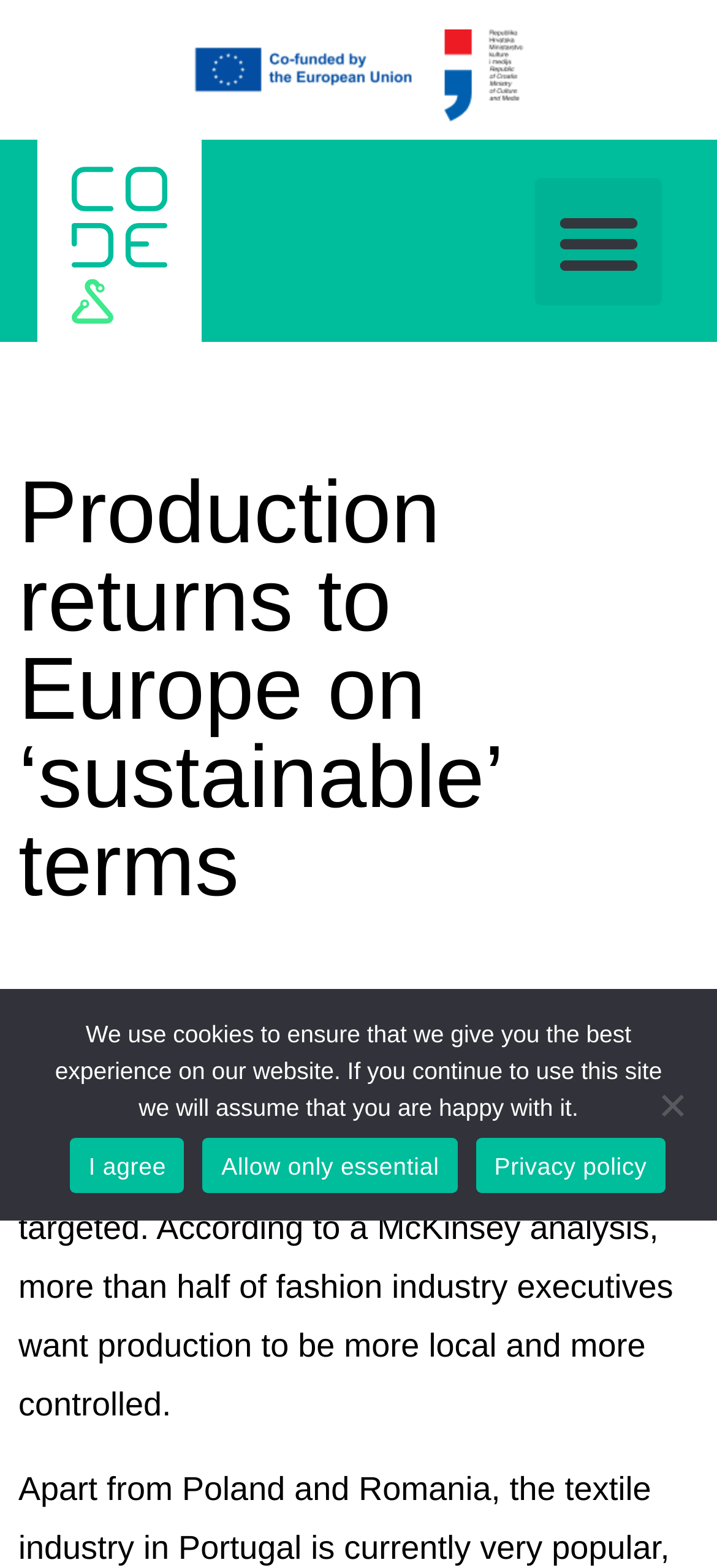Using the element description Menu, predict the bounding box coordinates for the UI element. Provide the coordinates in (top-left x, top-left y, bottom-right x, bottom-right y) format with values ranging from 0 to 1.

[0.746, 0.114, 0.923, 0.195]